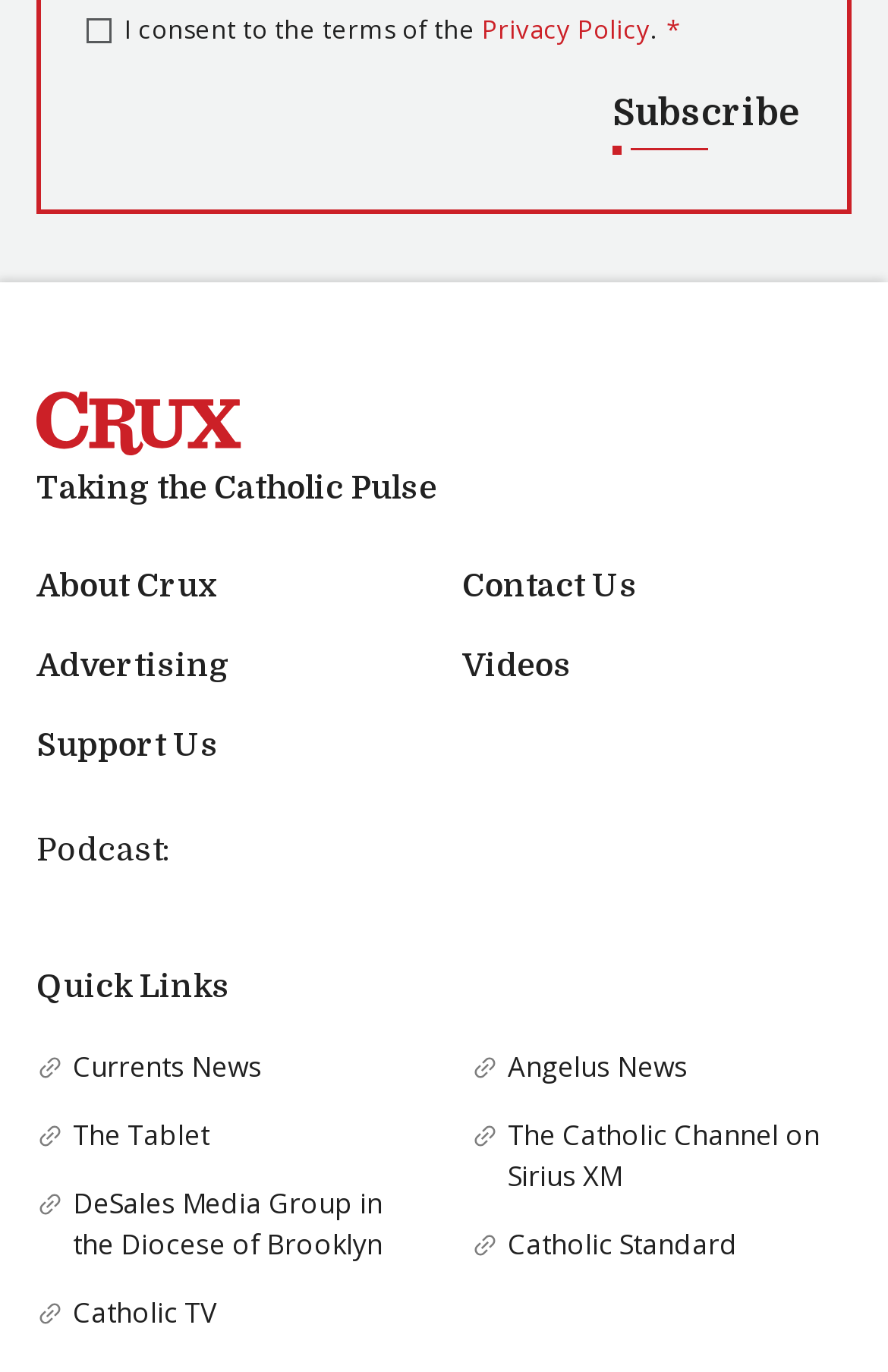Identify the bounding box coordinates of the clickable region to carry out the given instruction: "Subscribe to the newsletter".

[0.69, 0.053, 0.903, 0.112]